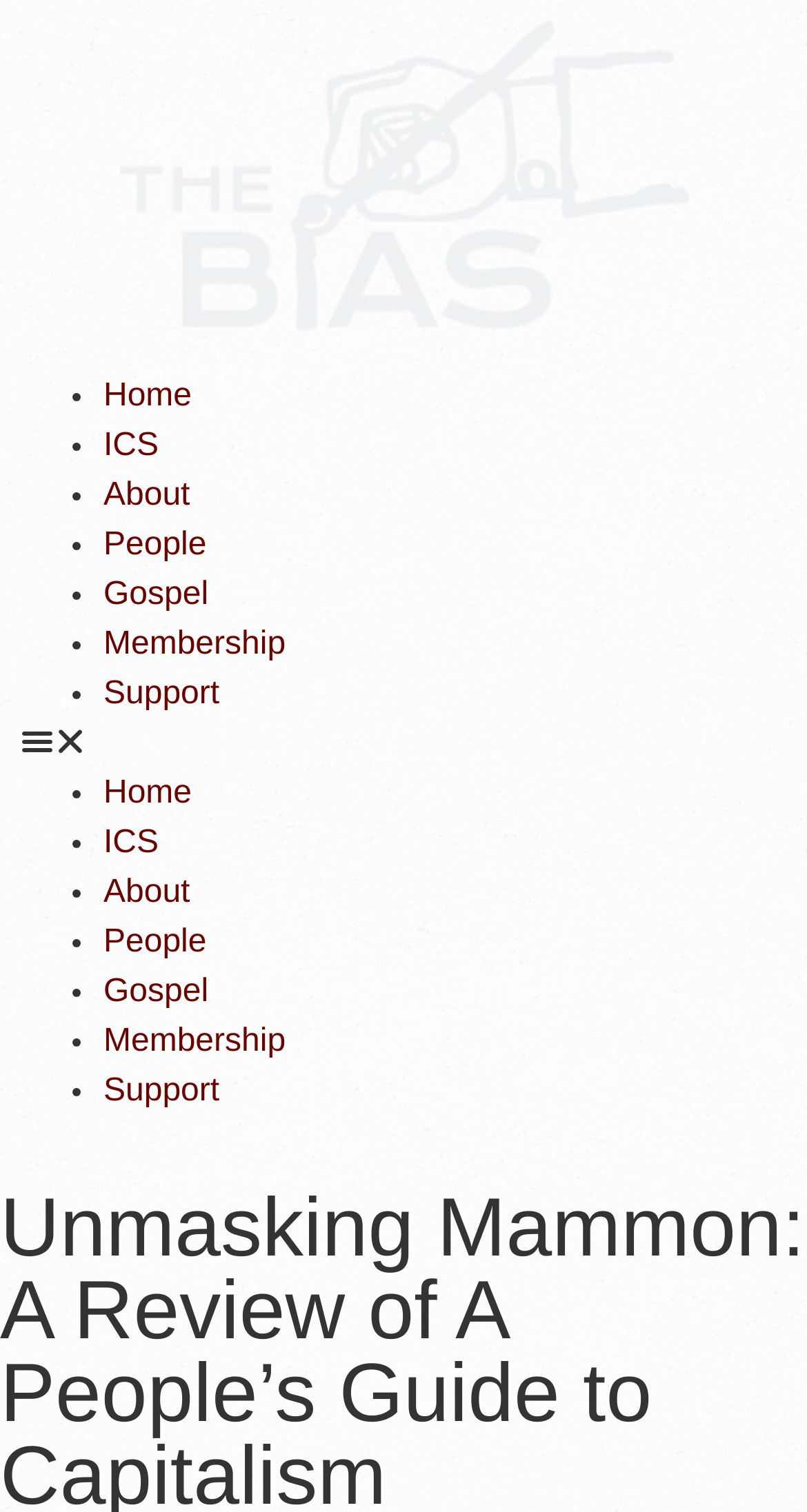Determine the bounding box coordinates for the UI element matching this description: "Membership".

[0.128, 0.415, 0.354, 0.438]